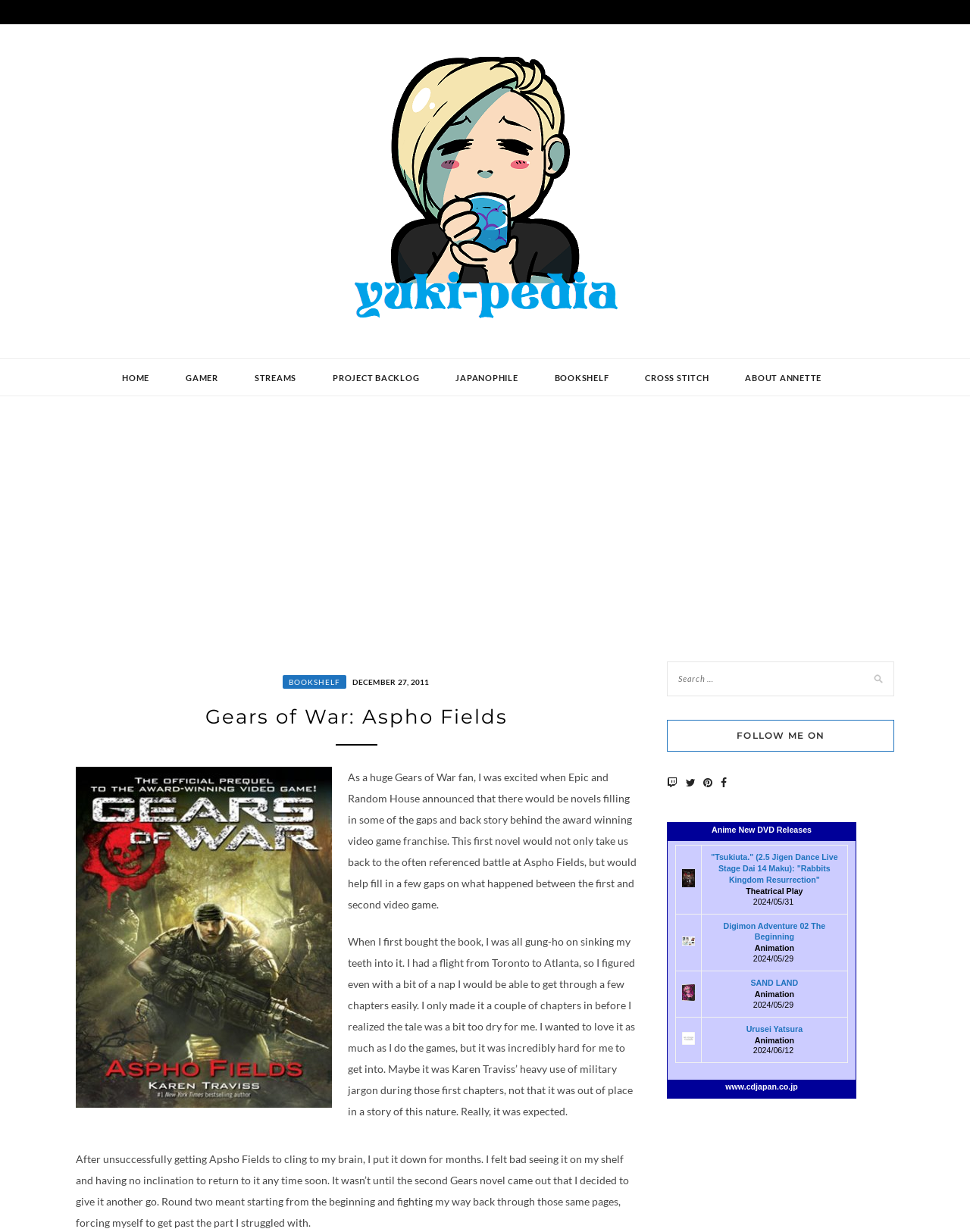What is the name of the website?
Answer the question with as much detail as you can, using the image as a reference.

The name of the website can be found in the heading element with the text 'YUKI-PEDIA' at the top of the webpage.